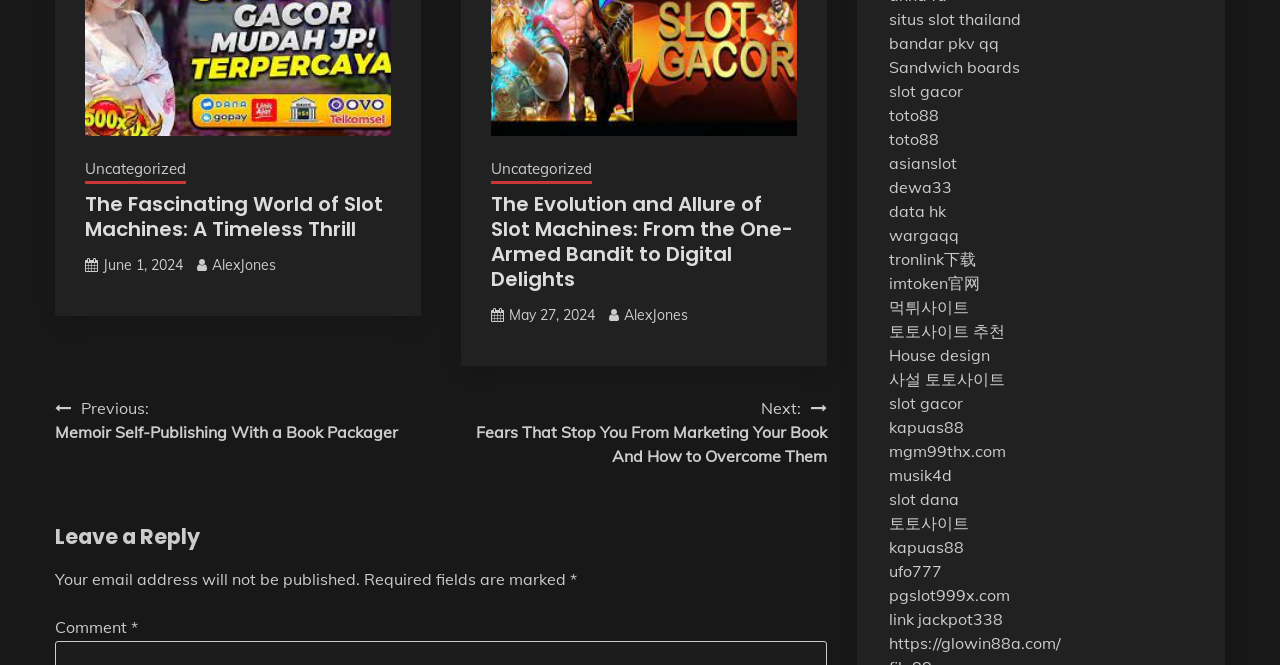Locate the UI element described as follows: "Shunyata". Return the bounding box coordinates as four float numbers between 0 and 1 in the order [left, top, right, bottom].

None